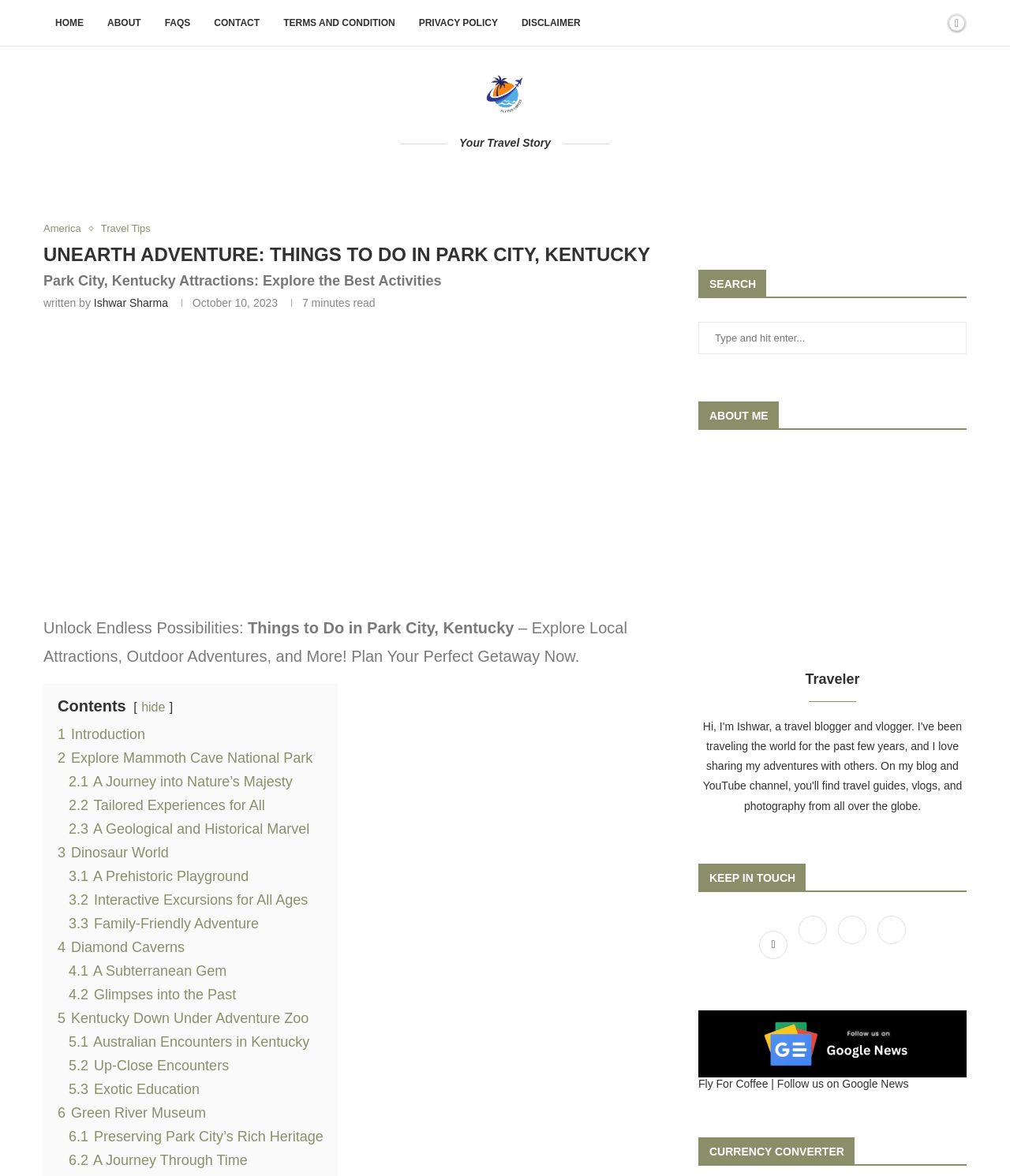Find the bounding box coordinates of the element's region that should be clicked in order to follow the given instruction: "Follow Fly For Coffee on Google News". The coordinates should consist of four float numbers between 0 and 1, i.e., [left, top, right, bottom].

[0.691, 0.859, 0.957, 0.87]